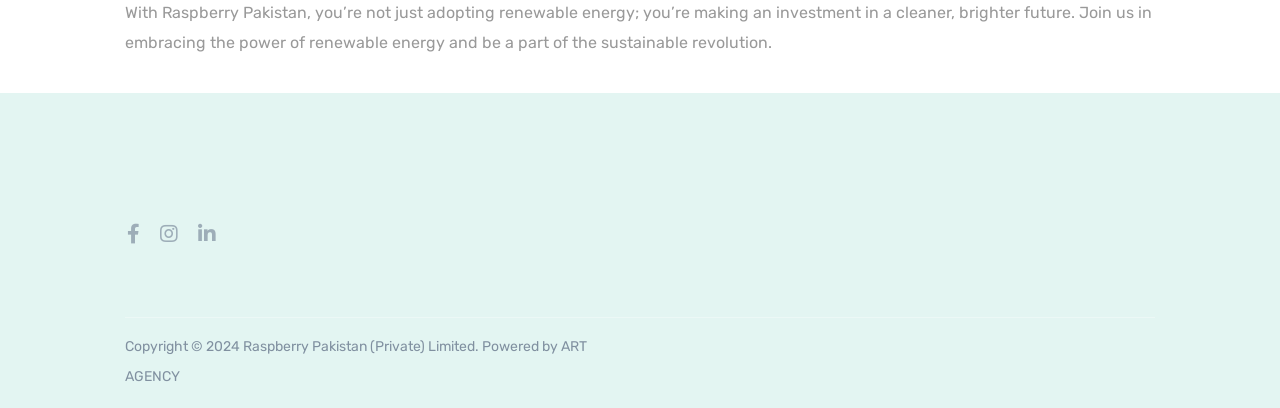Answer the question with a brief word or phrase:
Who powered the website?

ART AGENCY